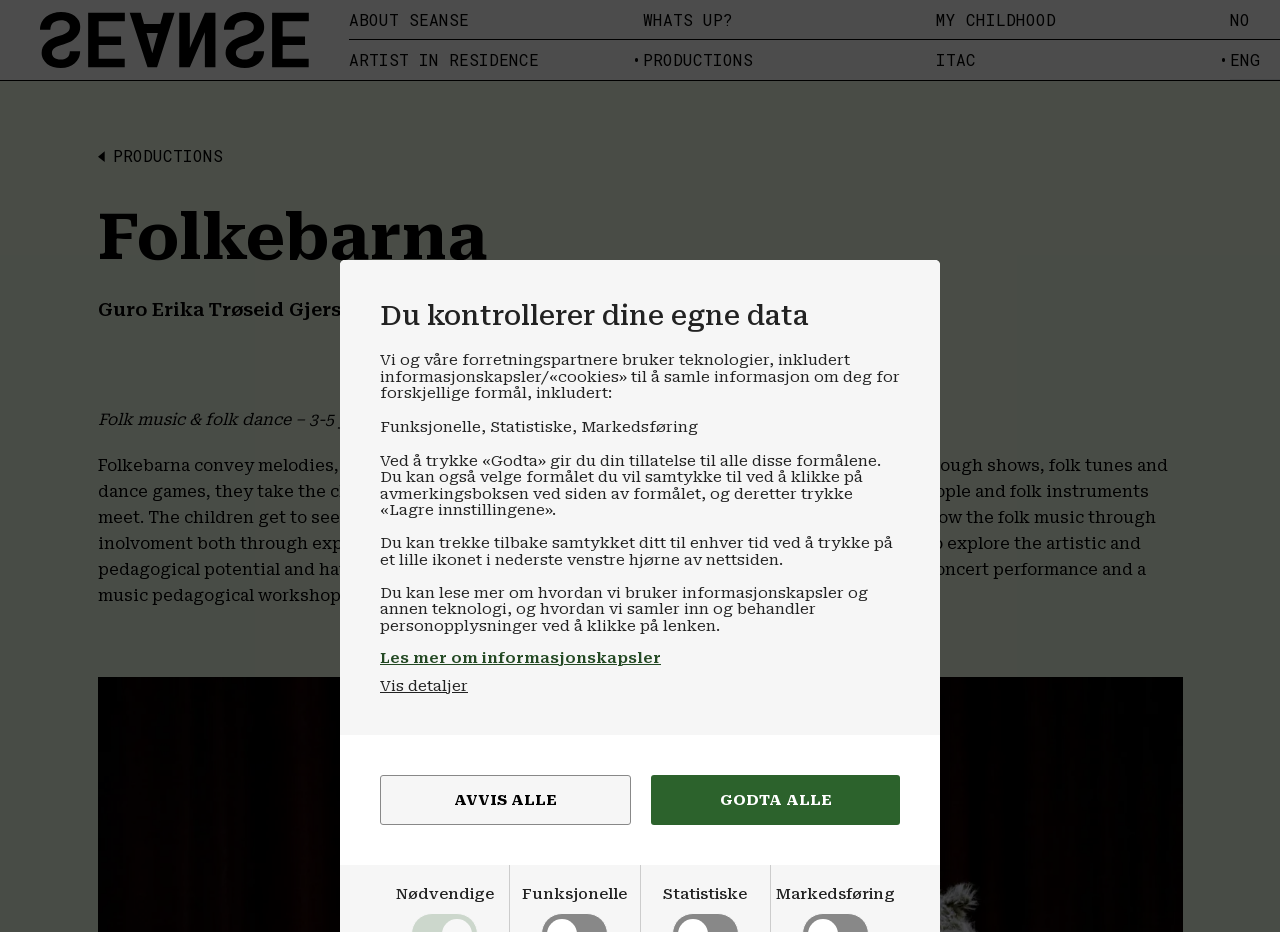Write an exhaustive caption that covers the webpage's main aspects.

The webpage appears to be a website for an organization or event called "Folkebarna" or "Seanse". At the top left corner, there is a logo or image, and next to it, there are several links to different sections of the website, including "ABOUT SEANSE", "WHATS UP?", "MY CHILDHOOD", and others.

Below these links, there is a navigation menu with a button labeled "menu". This menu contains several options, including "AVVIS ALLE" ( Reject All) and "GODTA ALLE" (Accept All).

The main content of the webpage is divided into two sections. The first section is a consent banner that informs users about the use of cookies and other technologies on the website. The banner contains several paragraphs of text explaining how the website uses cookies and how users can control their data. There is also a link to learn more about cookies and a button to "Vis detaljer" (Show details).

The second section appears to be a description of a performance or event called "Folkebarna". There is a heading with the title "Folkebarna", followed by a paragraph of text describing the event. There is also an image, possibly a photo of the performers, and several paragraphs of text describing the event in more detail. The text explains that the event is a folk music and dance performance for children aged 3-5 years, and that it aims to introduce children to folk music and dance traditions through shows, folk tunes, and dance games.

At the bottom of the webpage, there is a link to "PRODUCTIONS" and a heading with the title "Folkebarna" again. There is also a language selection option with links to "NO" (Norwegian) and "ENG" (English).